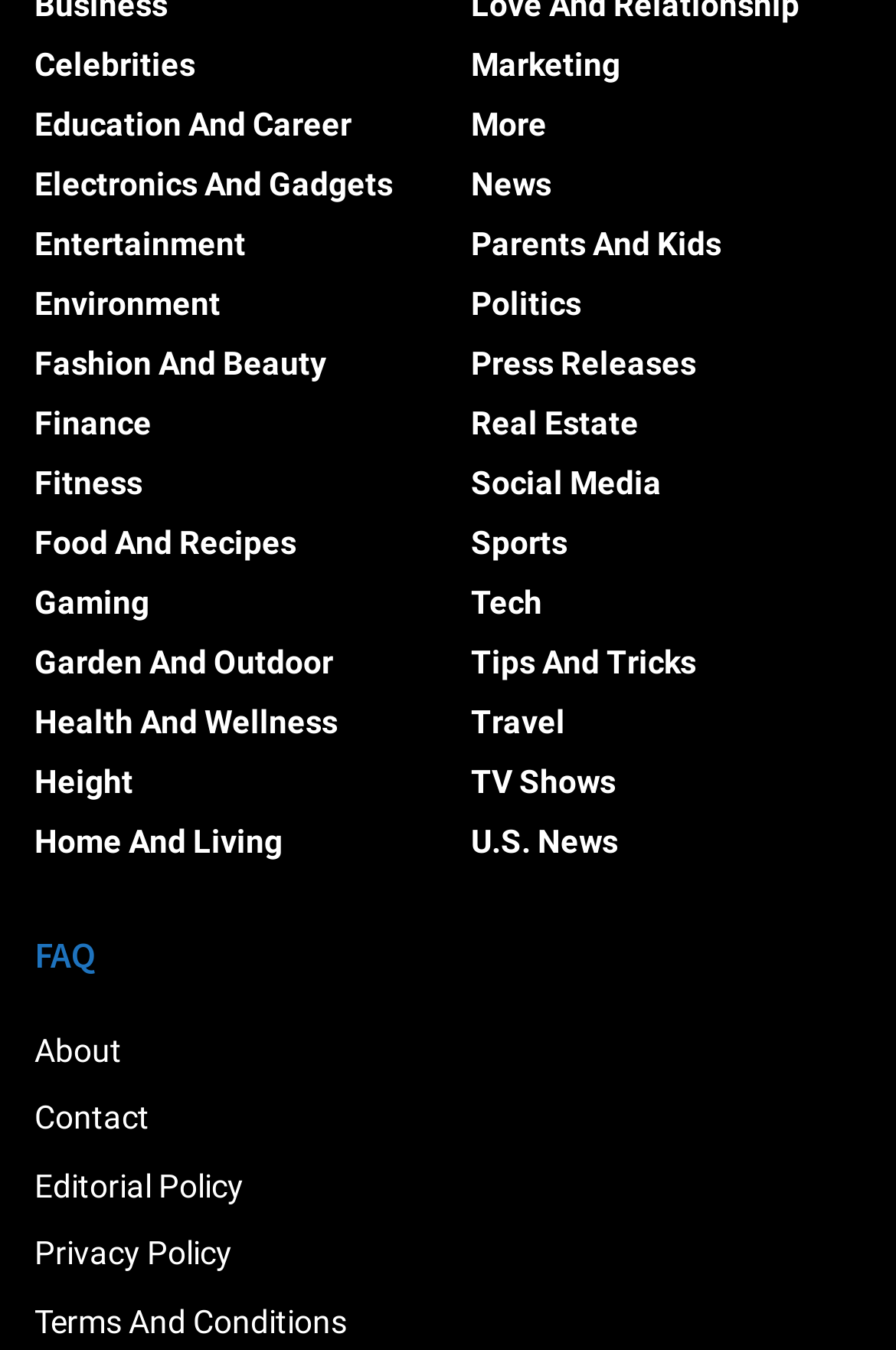Identify the bounding box coordinates for the UI element described by the following text: "Parents and Kids". Provide the coordinates as four float numbers between 0 and 1, in the format [left, top, right, bottom].

[0.526, 0.159, 0.805, 0.187]